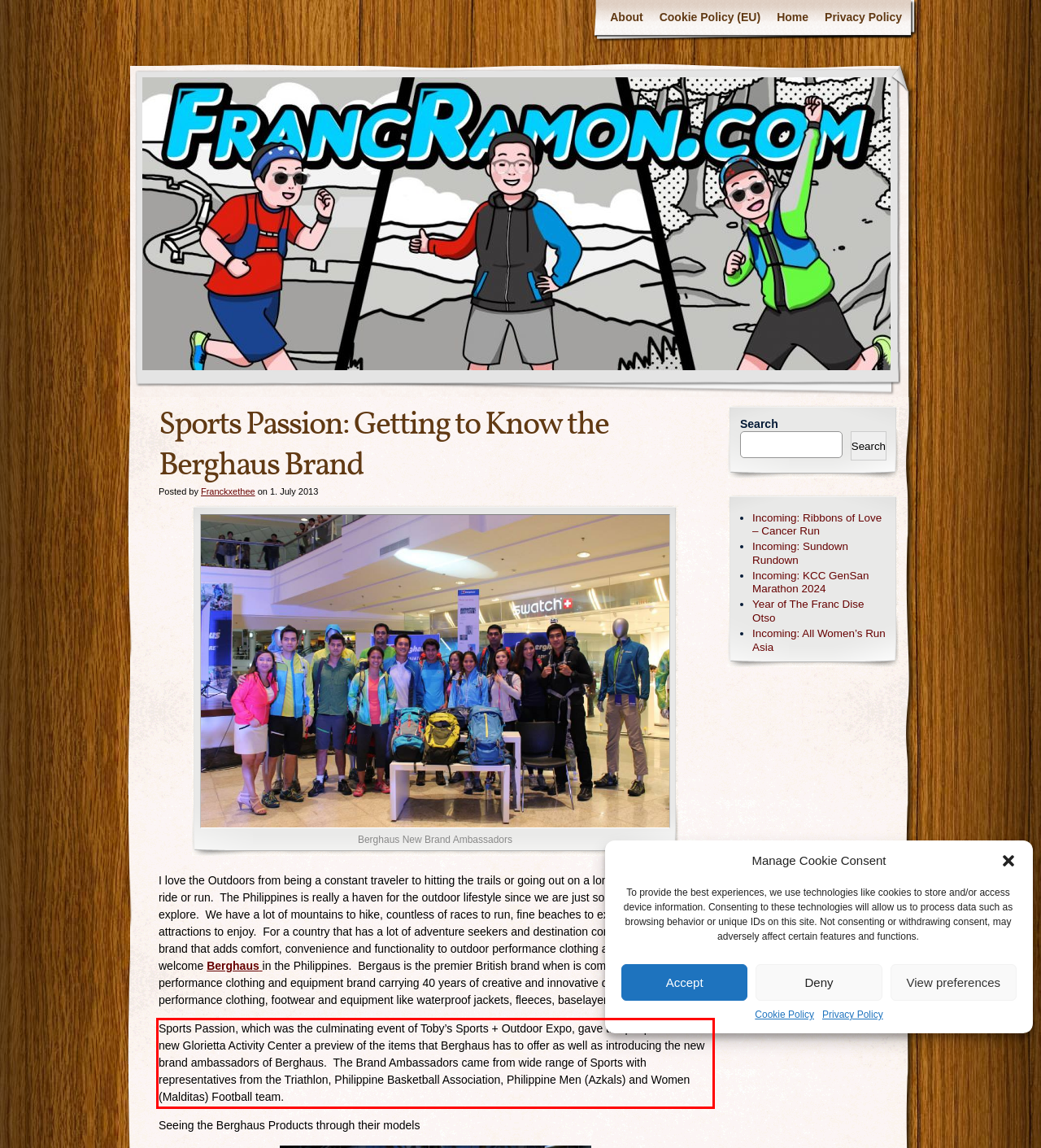Please extract the text content within the red bounding box on the webpage screenshot using OCR.

Sports Passion, which was the culminating event of Toby’s Sports + Outdoor Expo, gave the people at the new Glorietta Activity Center a preview of the items that Berghaus has to offer as well as introducing the new brand ambassadors of Berghaus. The Brand Ambassadors came from wide range of Sports with representatives from the Triathlon, Philippine Basketball Association, Philippine Men (Azkals) and Women (Malditas) Football team.